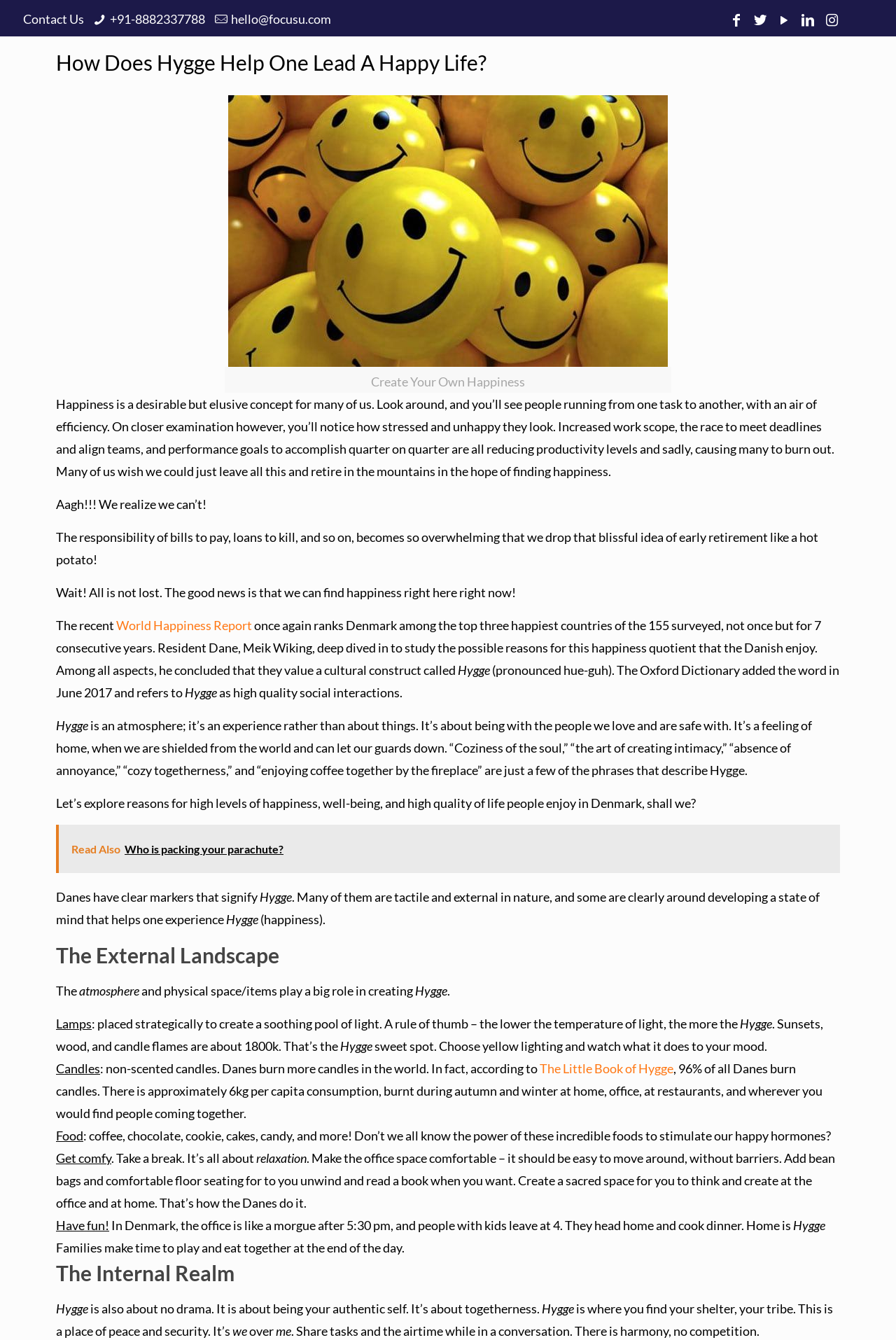Specify the bounding box coordinates of the element's region that should be clicked to achieve the following instruction: "Read the article about World Happiness Report". The bounding box coordinates consist of four float numbers between 0 and 1, in the format [left, top, right, bottom].

[0.13, 0.461, 0.281, 0.472]